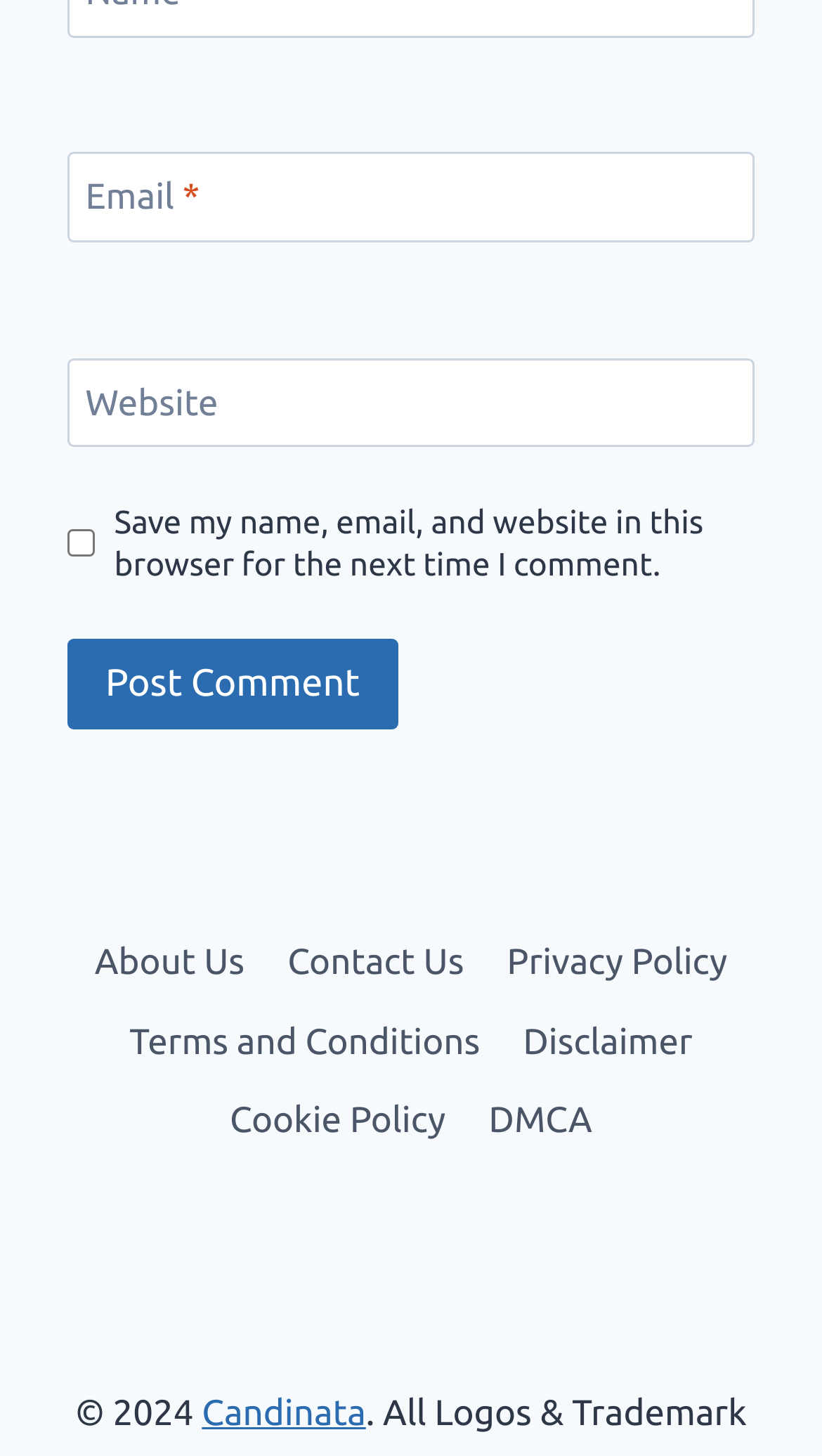Determine the bounding box coordinates of the region to click in order to accomplish the following instruction: "Enter email address". Provide the coordinates as four float numbers between 0 and 1, specifically [left, top, right, bottom].

[0.082, 0.105, 0.918, 0.167]